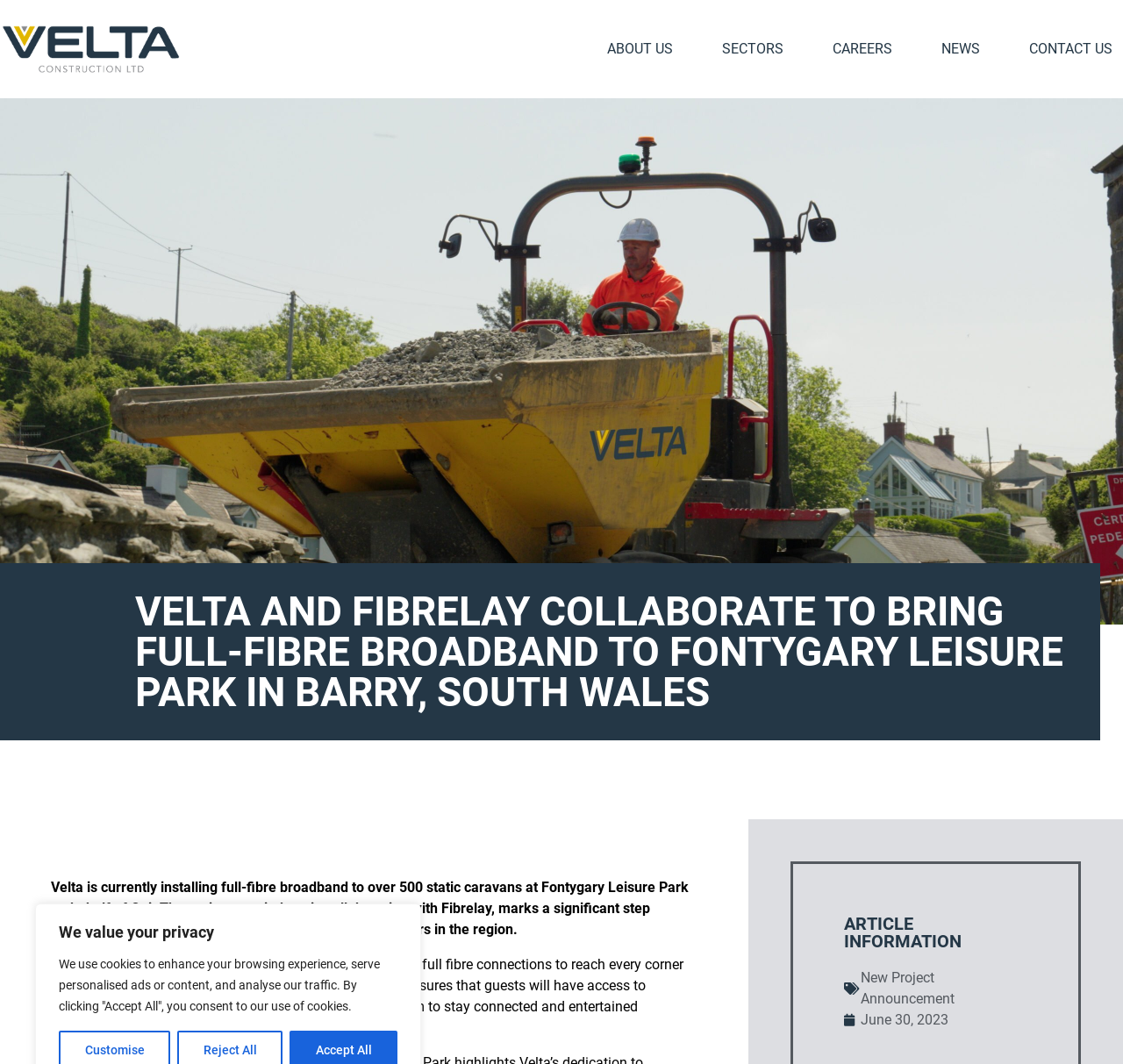Determine the bounding box coordinates for the area you should click to complete the following instruction: "go to ABOUT US page".

[0.541, 0.038, 0.599, 0.054]